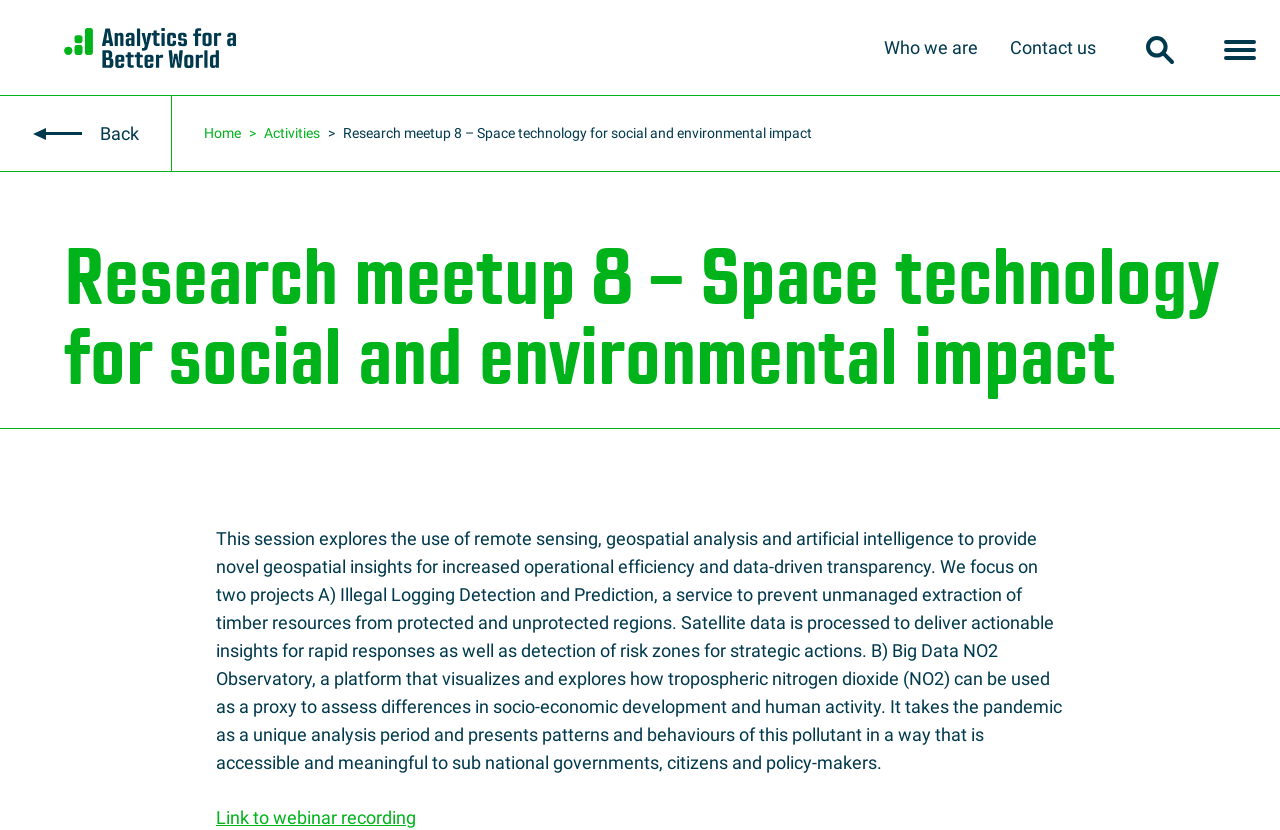What is the purpose of the Big Data NO2 Observatory? Analyze the screenshot and reply with just one word or a short phrase.

To assess socio-economic development